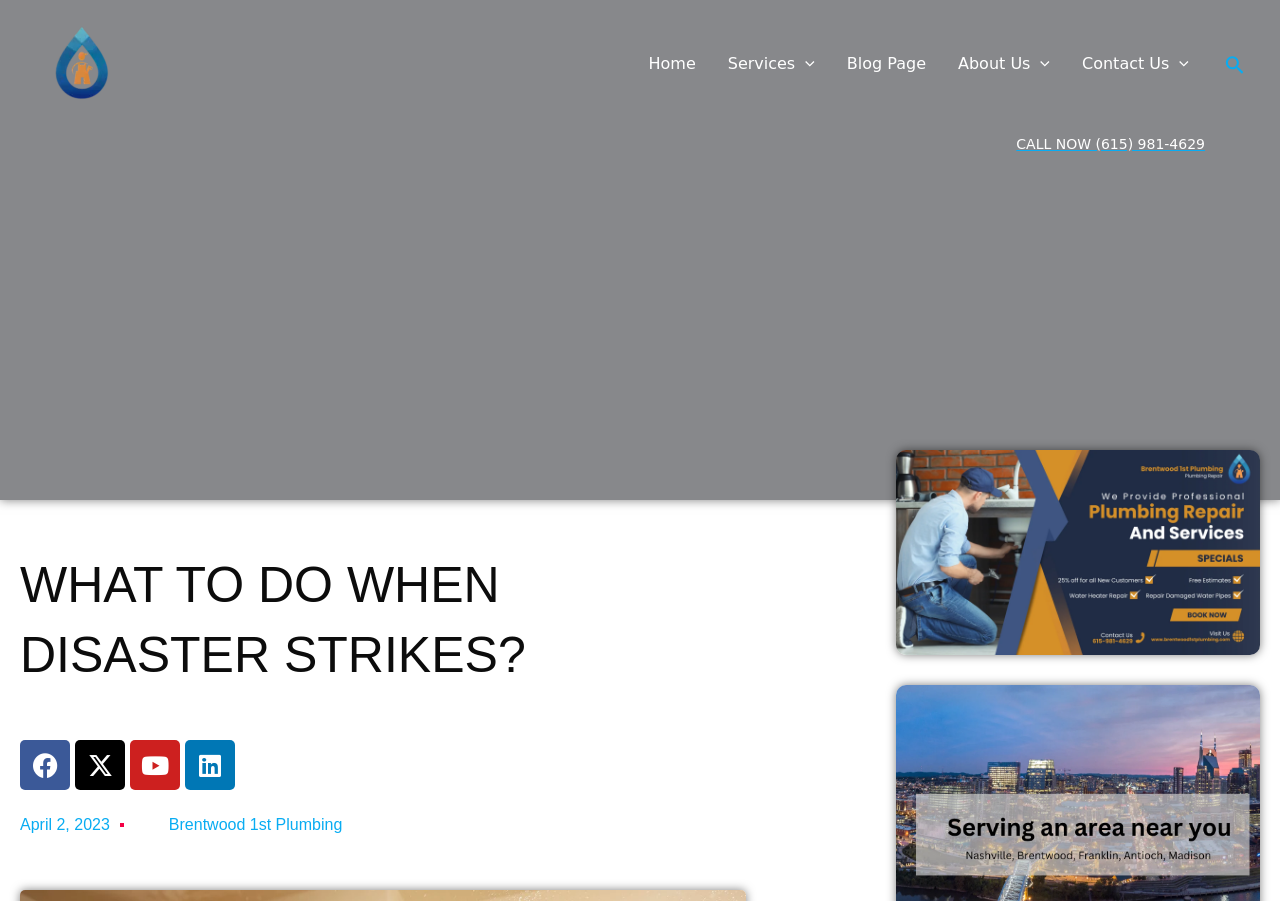Please identify the bounding box coordinates of the element's region that needs to be clicked to fulfill the following instruction: "Read the blog post from April 2, 2023". The bounding box coordinates should consist of four float numbers between 0 and 1, i.e., [left, top, right, bottom].

[0.016, 0.902, 0.086, 0.929]